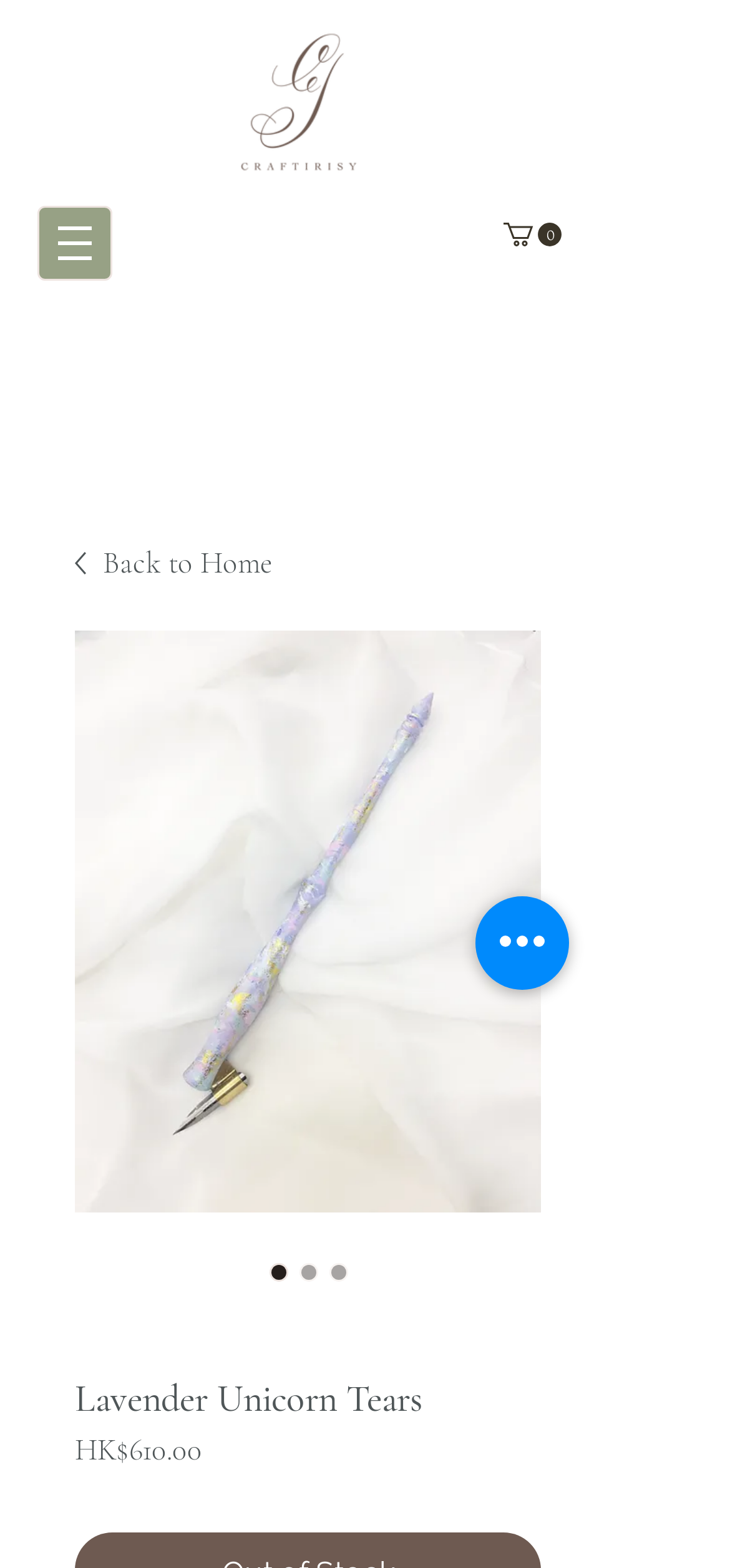What is the purpose of the button at the top right corner?
Refer to the screenshot and respond with a concise word or phrase.

Quick actions